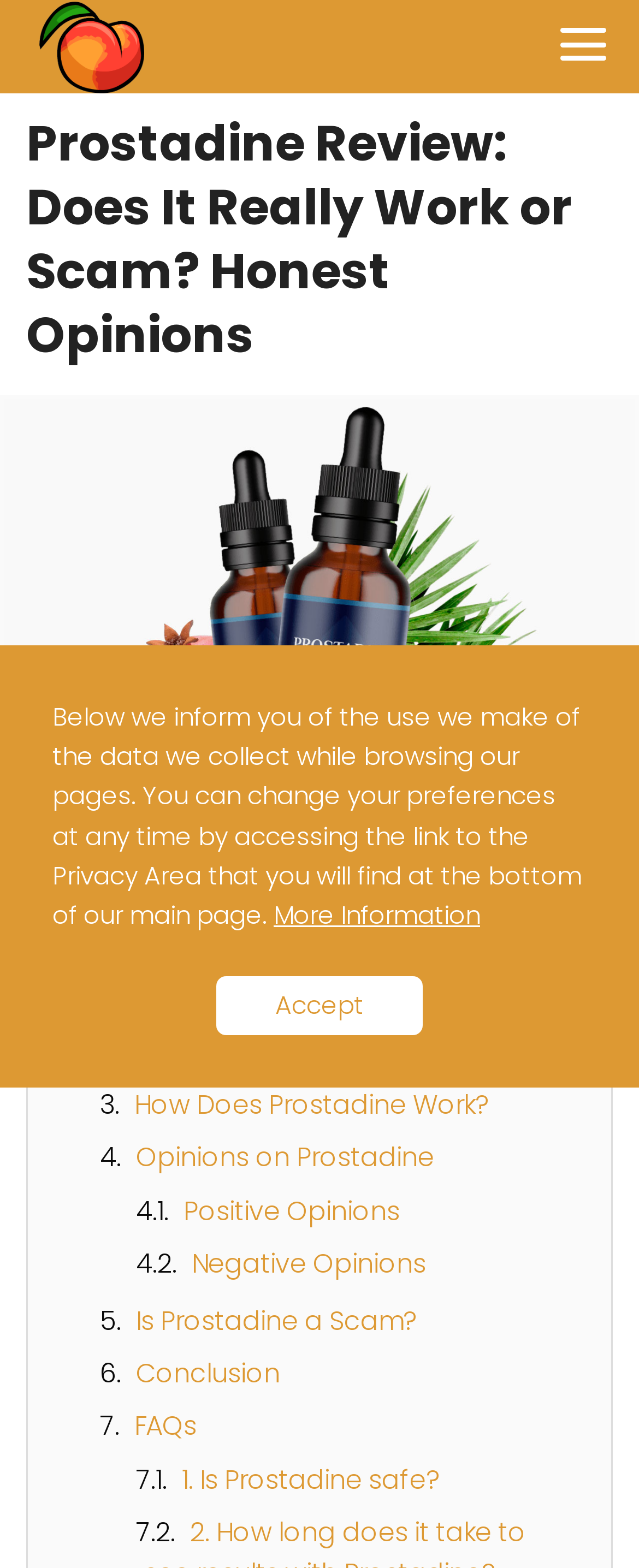Please locate the bounding box coordinates of the element's region that needs to be clicked to follow the instruction: "Search for something". The bounding box coordinates should be provided as four float numbers between 0 and 1, i.e., [left, top, right, bottom].

None